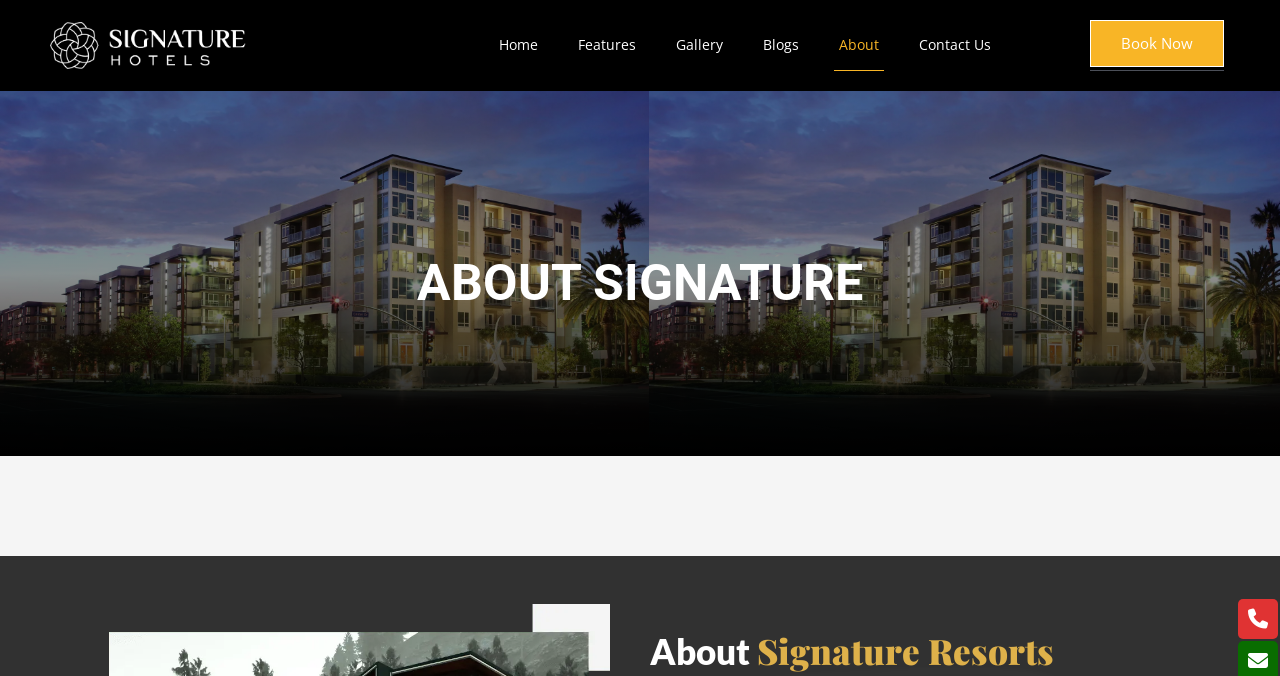How many social media links are there?
Examine the image closely and answer the question with as much detail as possible.

I found two link elements with Unicode characters '' and '', which are commonly used for social media icons.